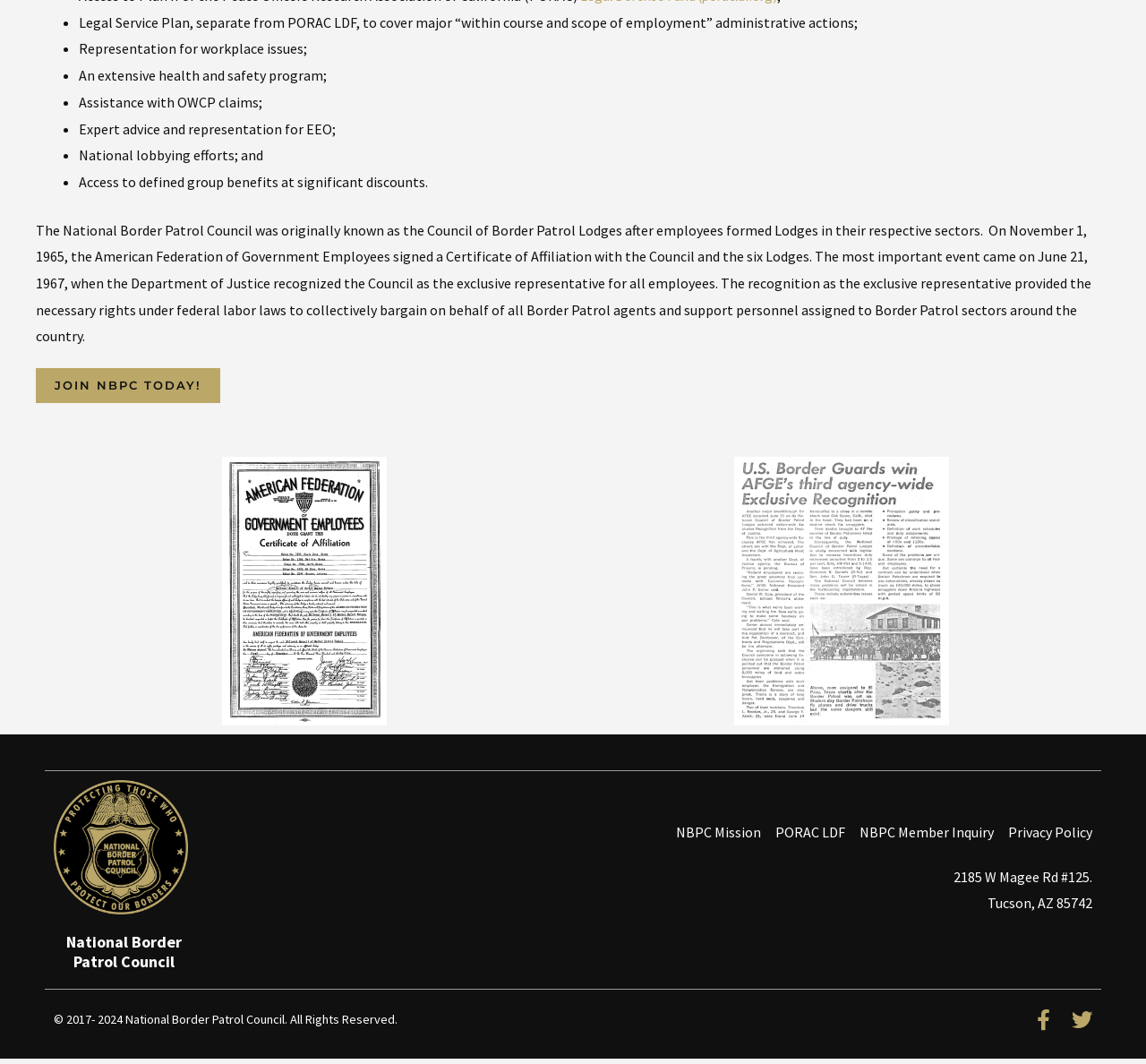Locate the bounding box coordinates of the UI element described by: "Join NBPC Today!". The bounding box coordinates should consist of four float numbers between 0 and 1, i.e., [left, top, right, bottom].

[0.031, 0.346, 0.197, 0.384]